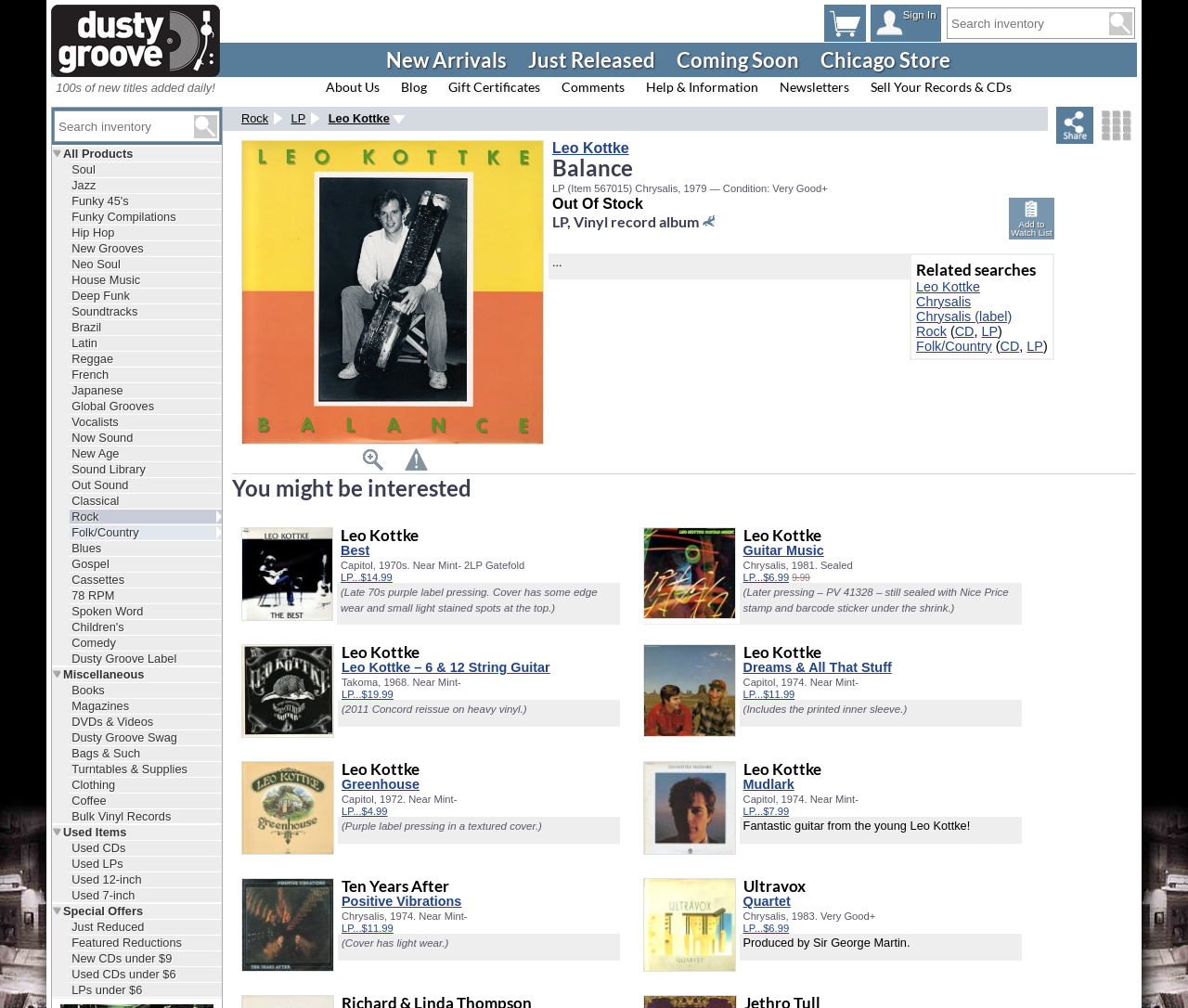What is the name of the online record store?
Provide a one-word or short-phrase answer based on the image.

Dusty Groove